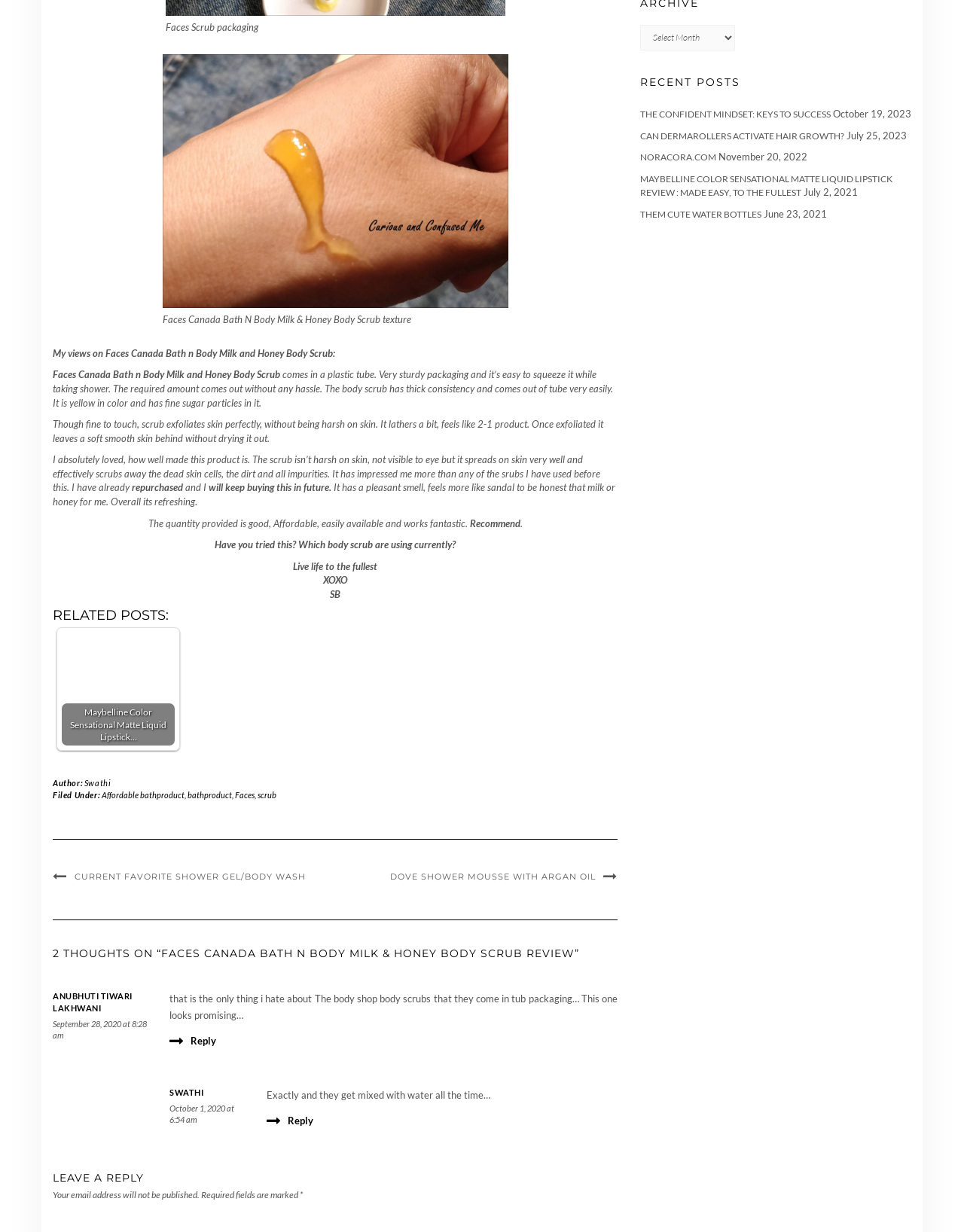Given the element description "Reply" in the screenshot, predict the bounding box coordinates of that UI element.

[0.176, 0.837, 0.224, 0.853]